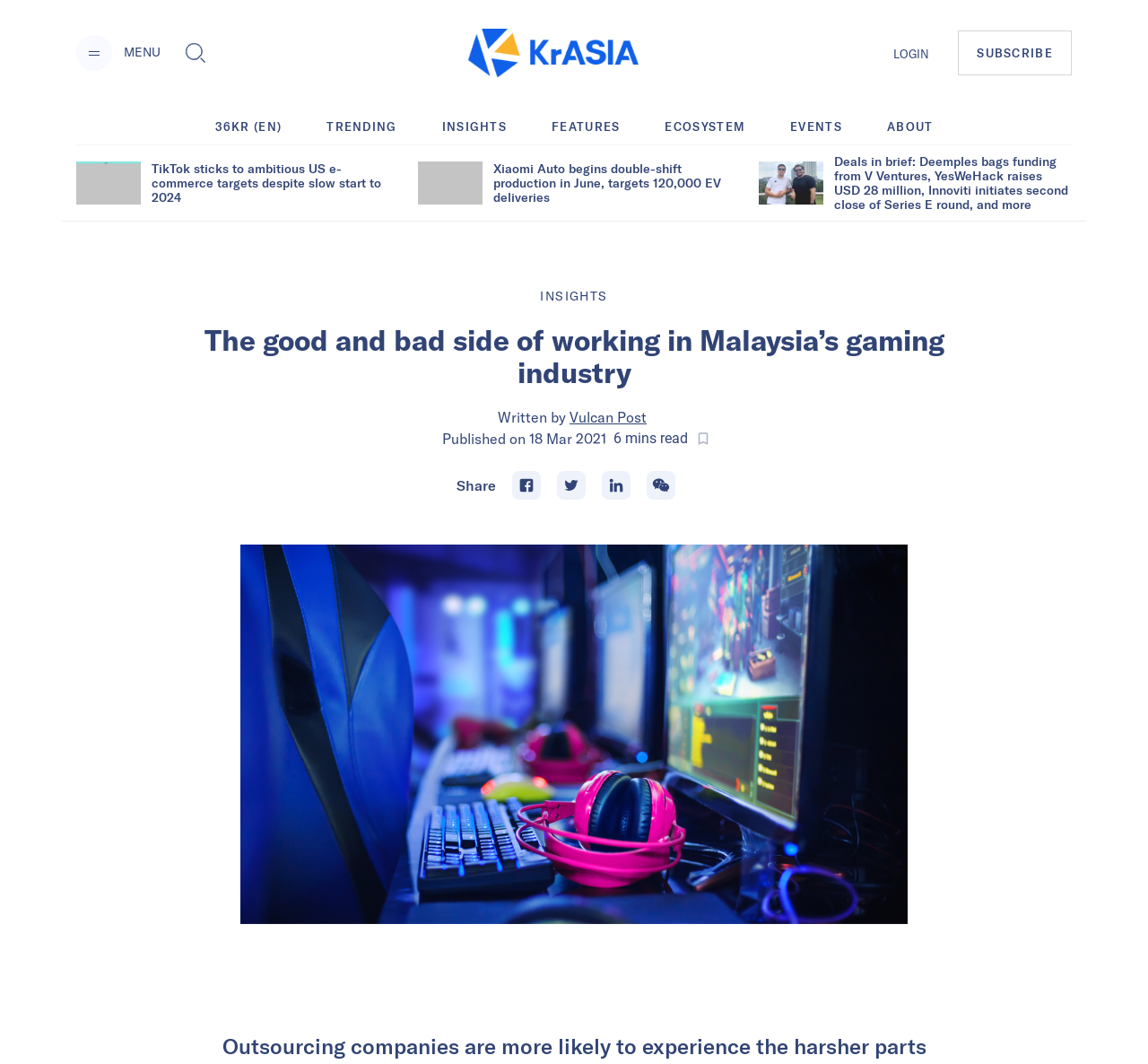How many minutes does it take to read the main article?
Give a detailed and exhaustive answer to the question.

I determined the answer by looking at the static text element that says '6 mins read', which indicates the estimated time it takes to read the article.